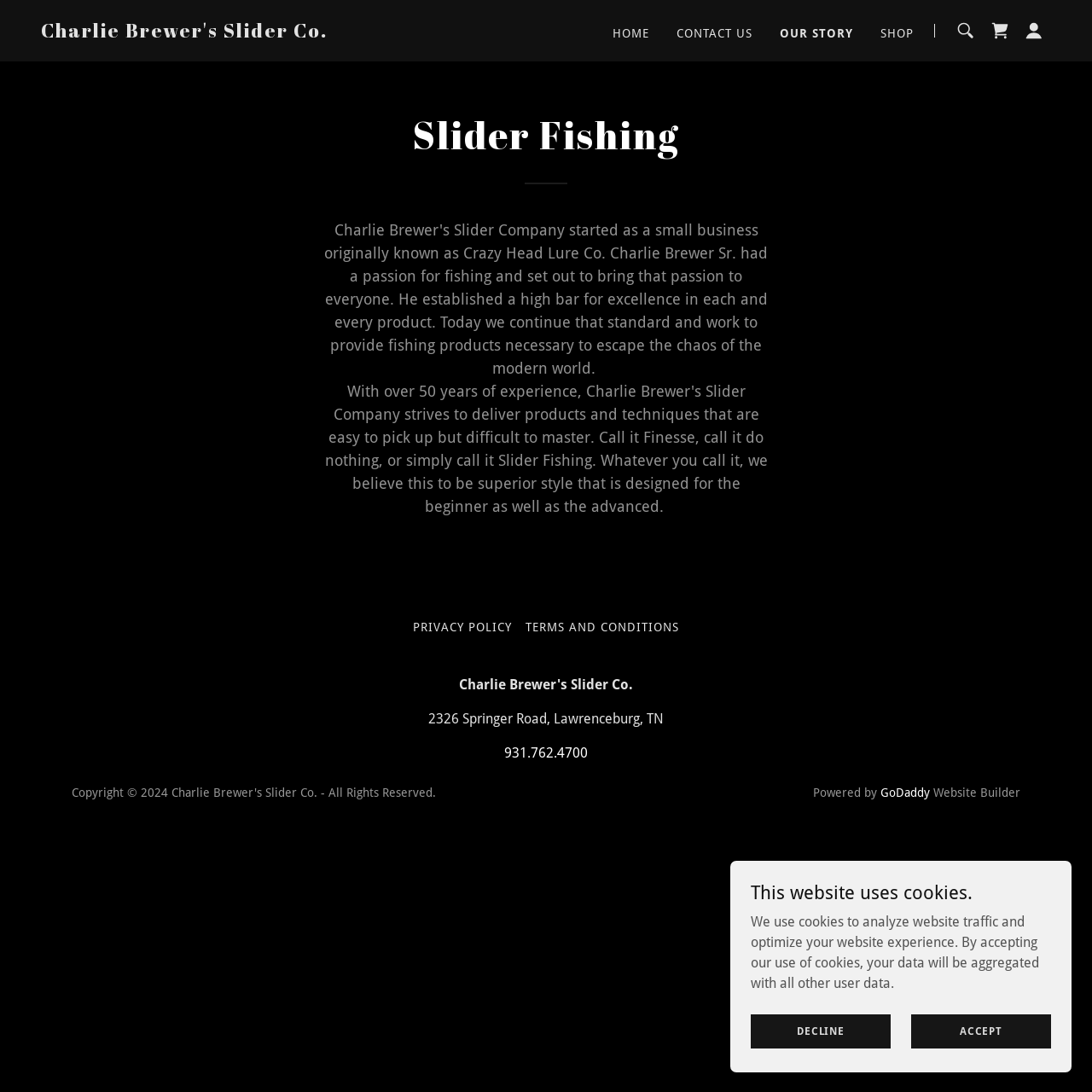Please find the bounding box coordinates for the clickable element needed to perform this instruction: "read our story".

[0.714, 0.021, 0.781, 0.039]